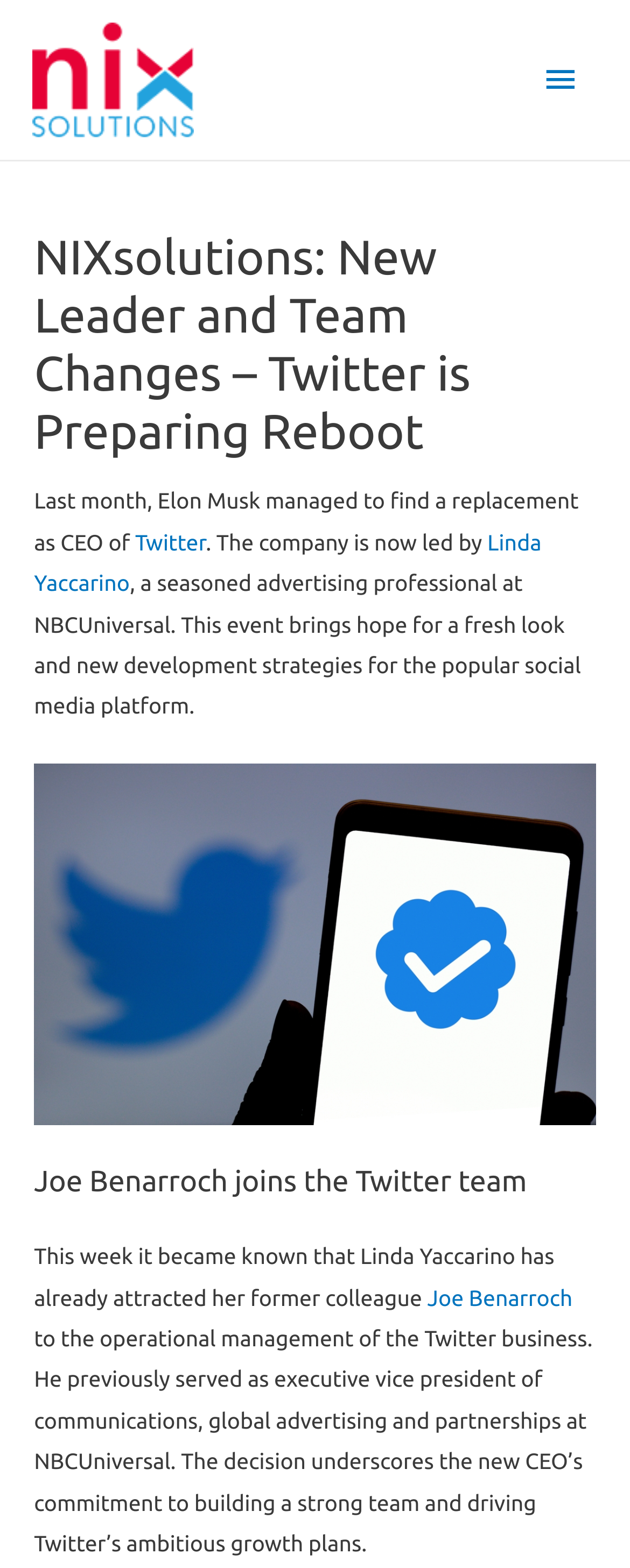Detail the webpage's structure and highlights in your description.

The webpage is about NIXsolutions' report on Twitter's new leadership and team changes. At the top left, there is a link and an image, both labeled "NIX Solutions, NIXsolutions". On the top right, there is a button labeled "Main Menu" with an arrow icon.

Below the top section, there is a header with a heading that reads "NIXsolutions: New Leader and Team Changes – Twitter is Preparing Reboot". Underneath the header, there is a block of text that discusses Elon Musk finding a replacement as CEO of Twitter, which is now led by Linda Yaccarino, a seasoned advertising professional at NBCUniversal.

To the right of the text, there is a link to "Twitter". The text continues, mentioning that Linda Yaccarino's appointment brings hope for a fresh look and new development strategies for the social media platform.

Further down, there is a link to "Linda Yaccarino" and a block of text that discusses her background. Below that, there is a link to "NIX Solutions" accompanied by an image, also labeled "NIX Solutions".

The next section is headed by "Joe Benarroch joins the Twitter team", and discusses how Linda Yaccarino has attracted her former colleague Joe Benarroch to the operational management of Twitter. There is a link to "Joe Benarroch" and a block of text that describes his background and the significance of his appointment.